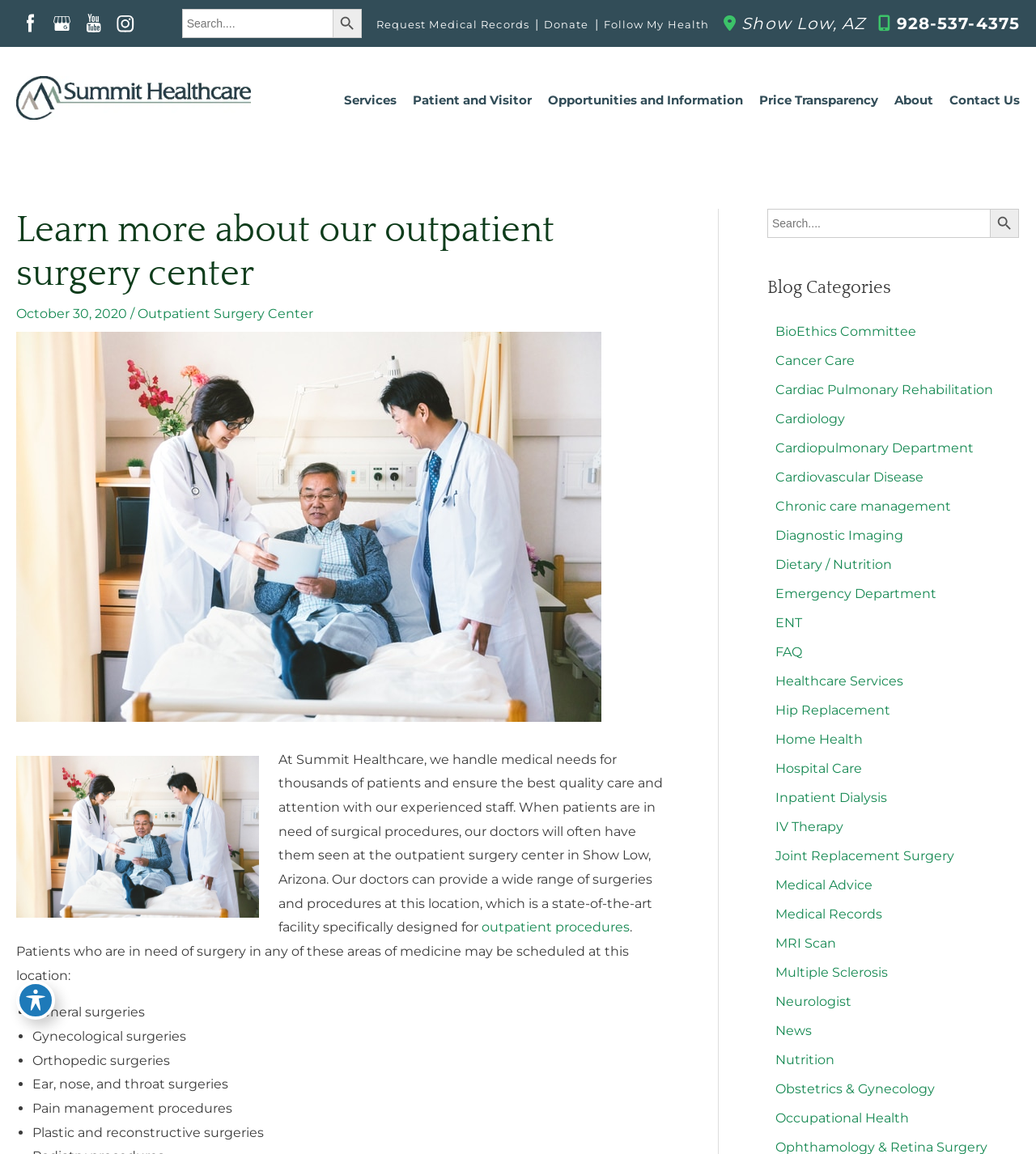Select the bounding box coordinates of the element I need to click to carry out the following instruction: "Follow My Health".

[0.582, 0.015, 0.684, 0.026]